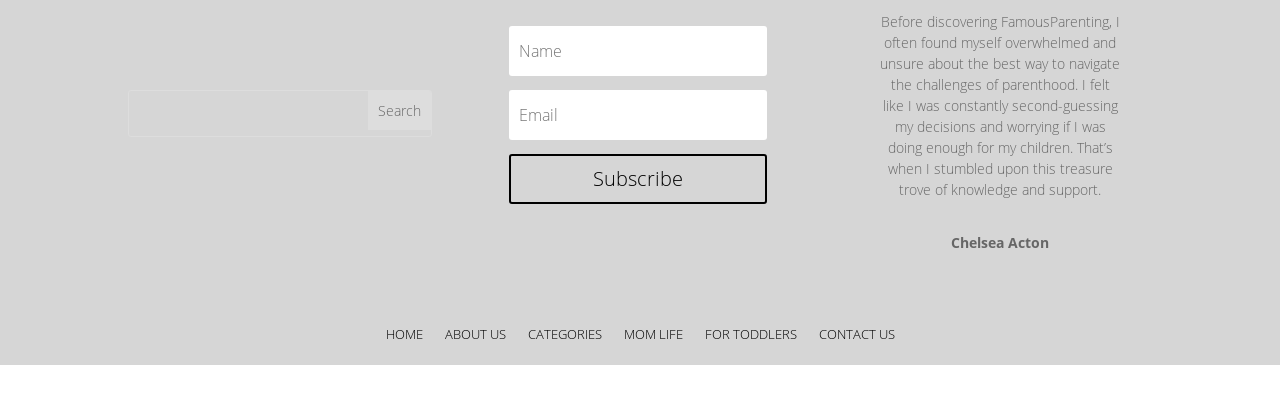Please find the bounding box coordinates of the element that you should click to achieve the following instruction: "subscribe". The coordinates should be presented as four float numbers between 0 and 1: [left, top, right, bottom].

[0.398, 0.38, 0.599, 0.503]